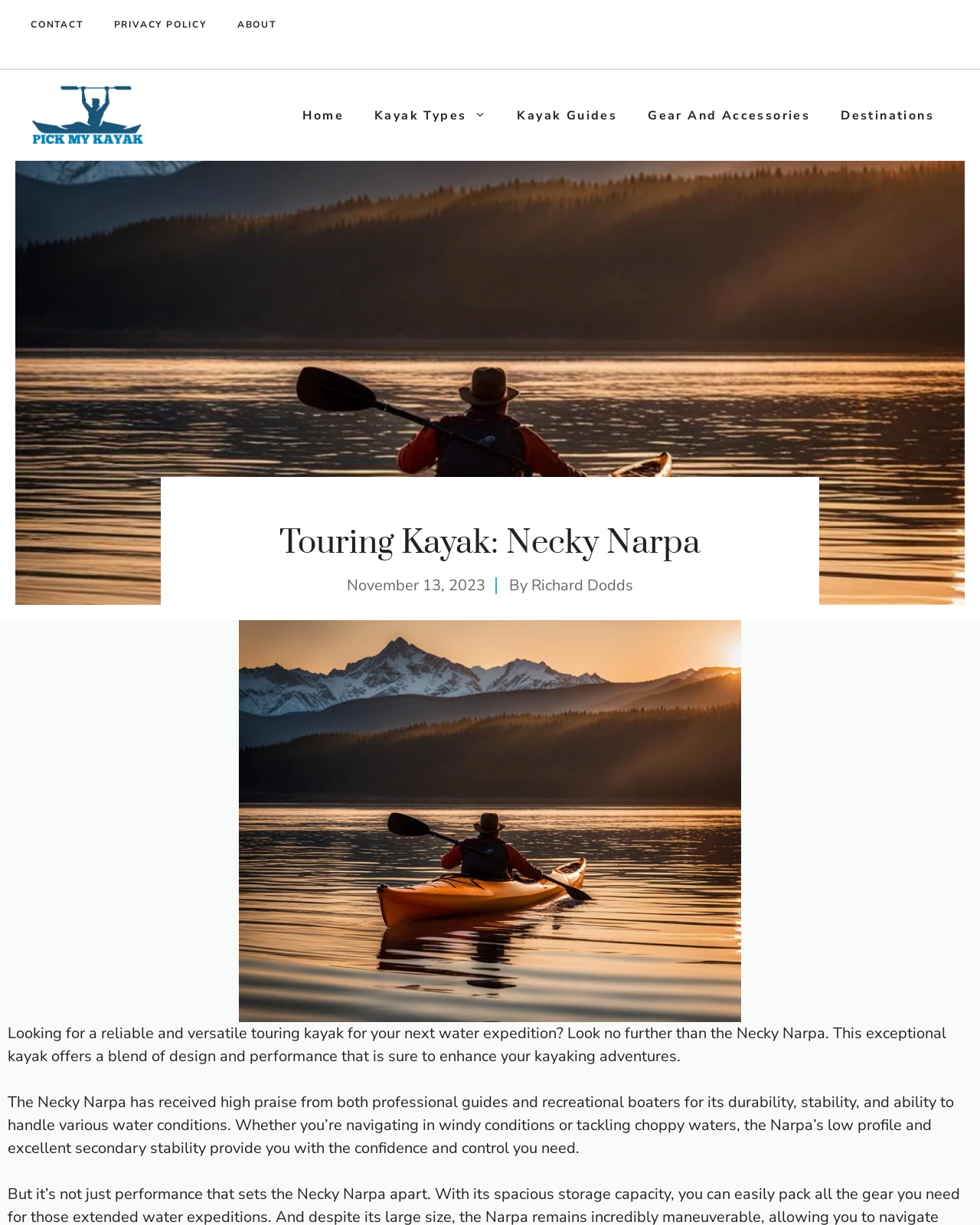Show the bounding box coordinates of the region that should be clicked to follow the instruction: "Go to the Home page."

[0.293, 0.075, 0.366, 0.113]